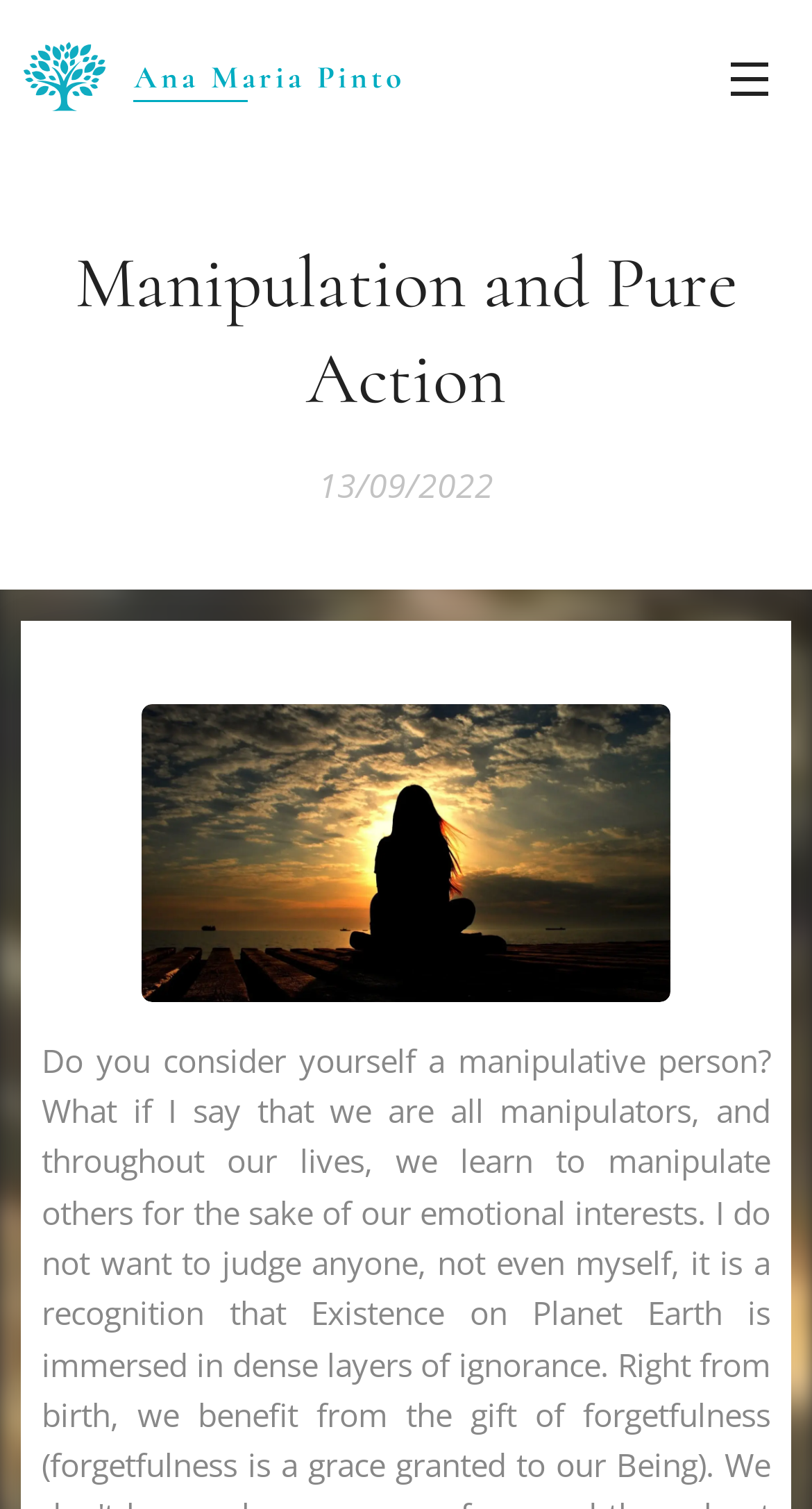Given the description: "Ana Maria Pinto", determine the bounding box coordinates of the UI element. The coordinates should be formatted as four float numbers between 0 and 1, [left, top, right, bottom].

[0.026, 0.022, 0.506, 0.08]